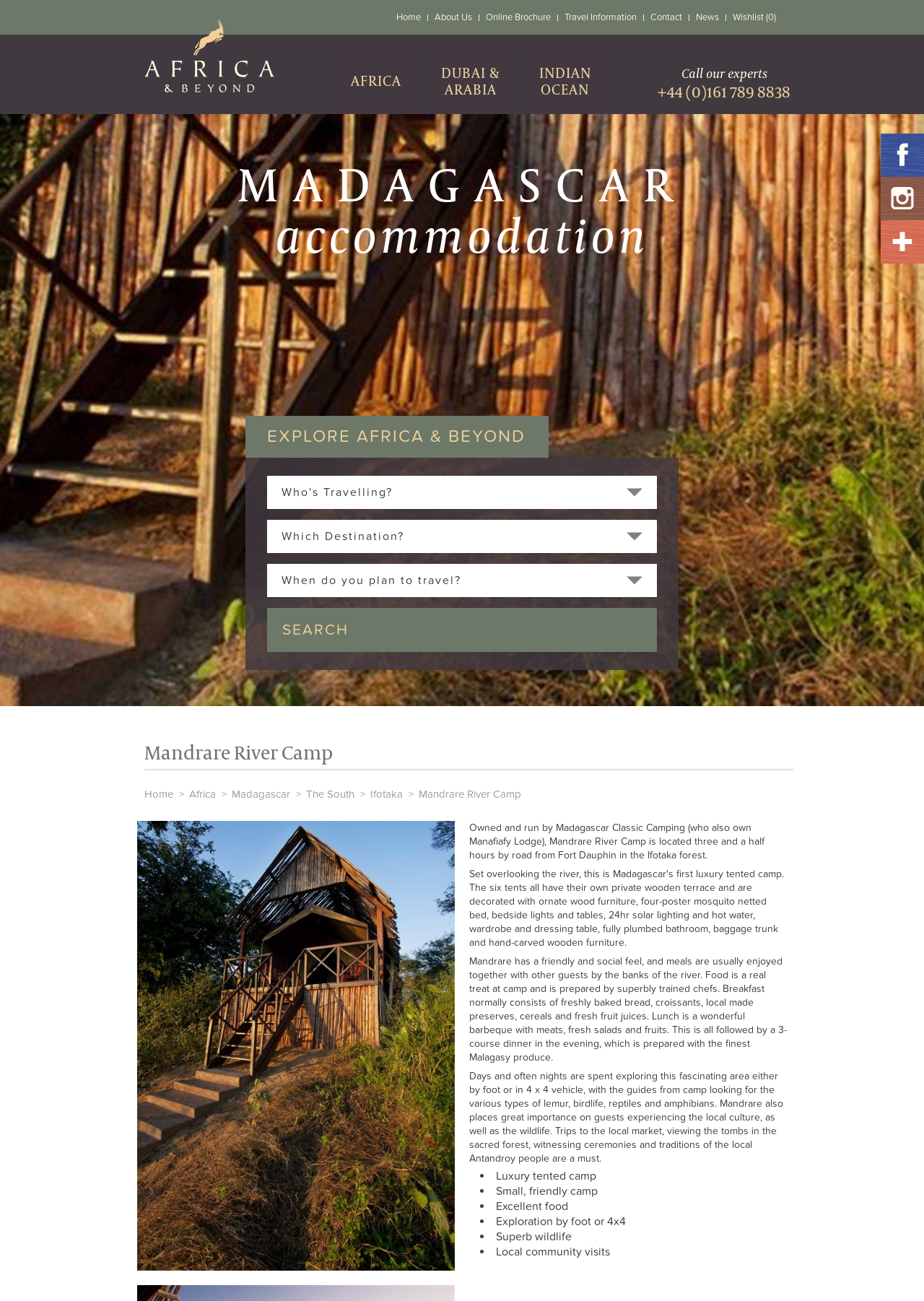Predict the bounding box coordinates of the area that should be clicked to accomplish the following instruction: "Search for a destination". The bounding box coordinates should consist of four float numbers between 0 and 1, i.e., [left, top, right, bottom].

[0.289, 0.467, 0.711, 0.501]